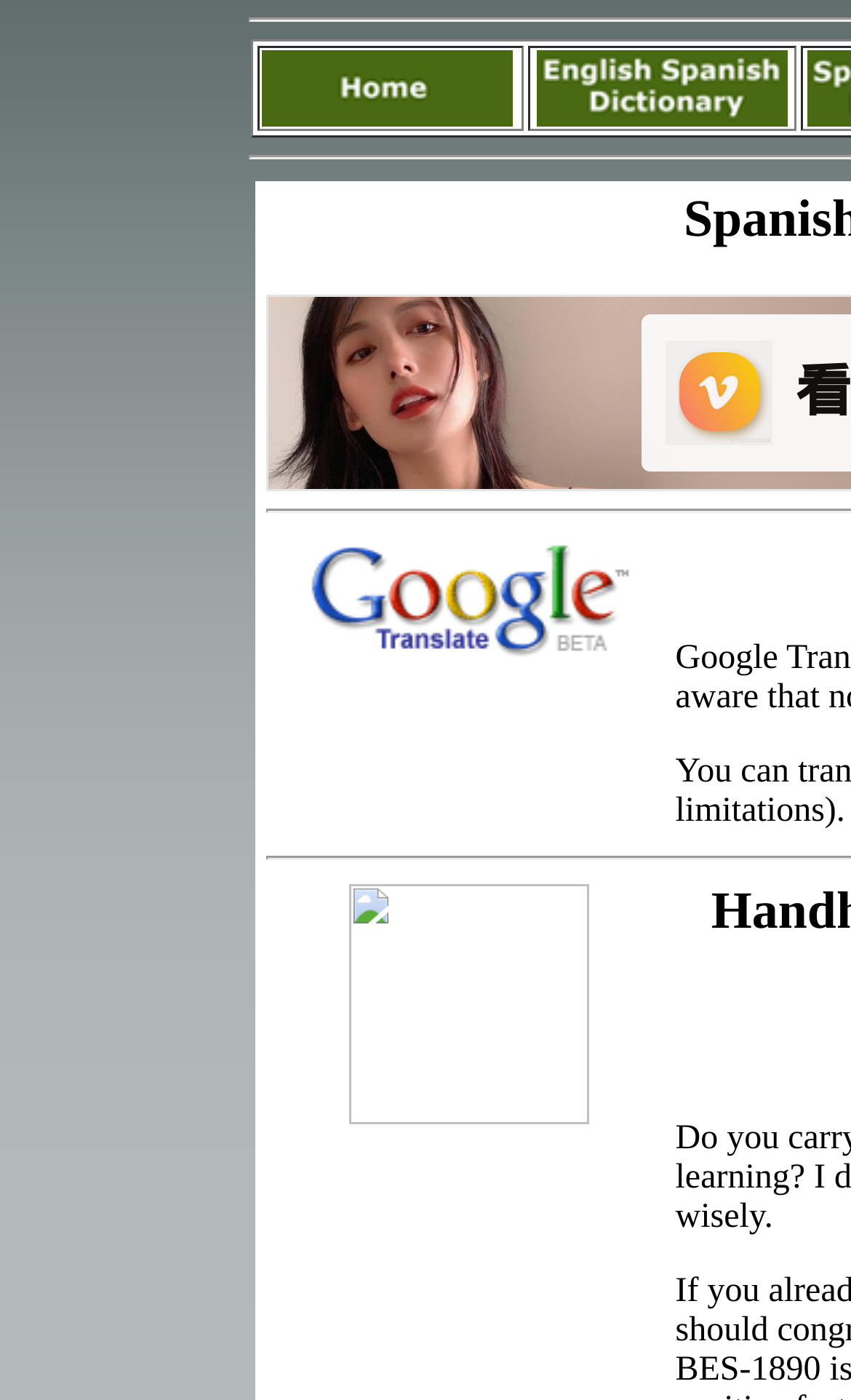Using the webpage screenshot and the element description alt="English Spanish Dictionary", determine the bounding box coordinates. Specify the coordinates in the format (top-left x, top-left y, bottom-right x, bottom-right y) with values ranging from 0 to 1.

[0.631, 0.07, 0.926, 0.097]